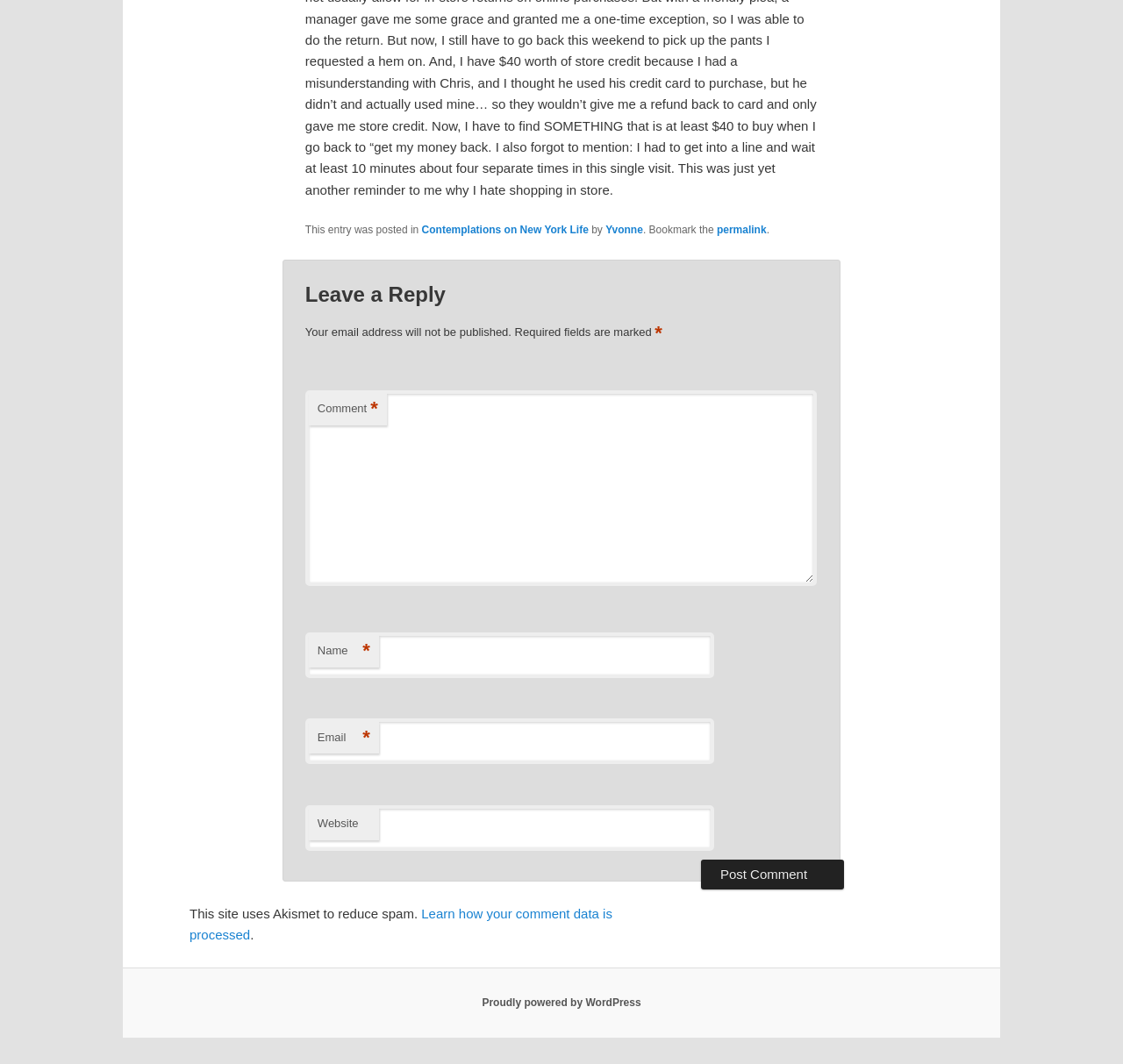Identify the bounding box coordinates of the area you need to click to perform the following instruction: "Learn how your comment data is processed".

[0.169, 0.851, 0.545, 0.885]